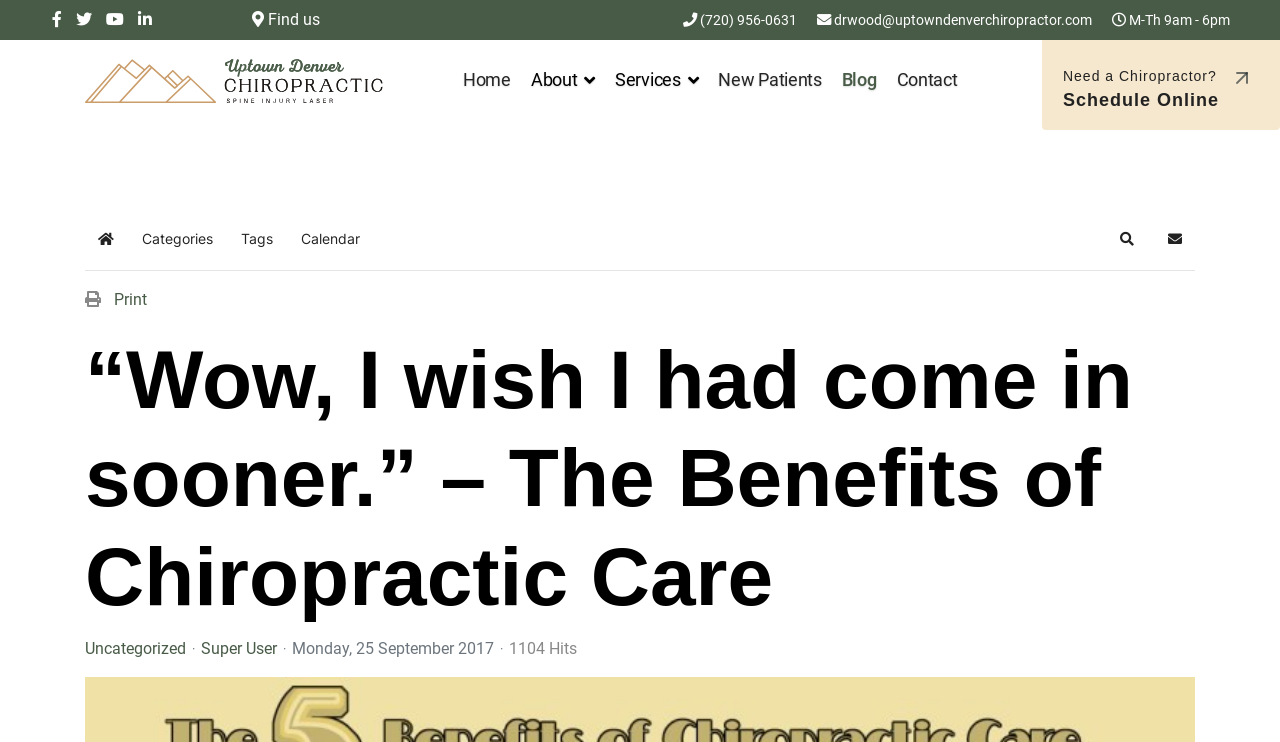What is the name of the chiropractor?
Please respond to the question with a detailed and well-explained answer.

I found the answer by looking at the top-left corner of the webpage, where the logo and name of the chiropractor are displayed. The name 'Uptown Denver Chiropractor' is written in text next to the logo.